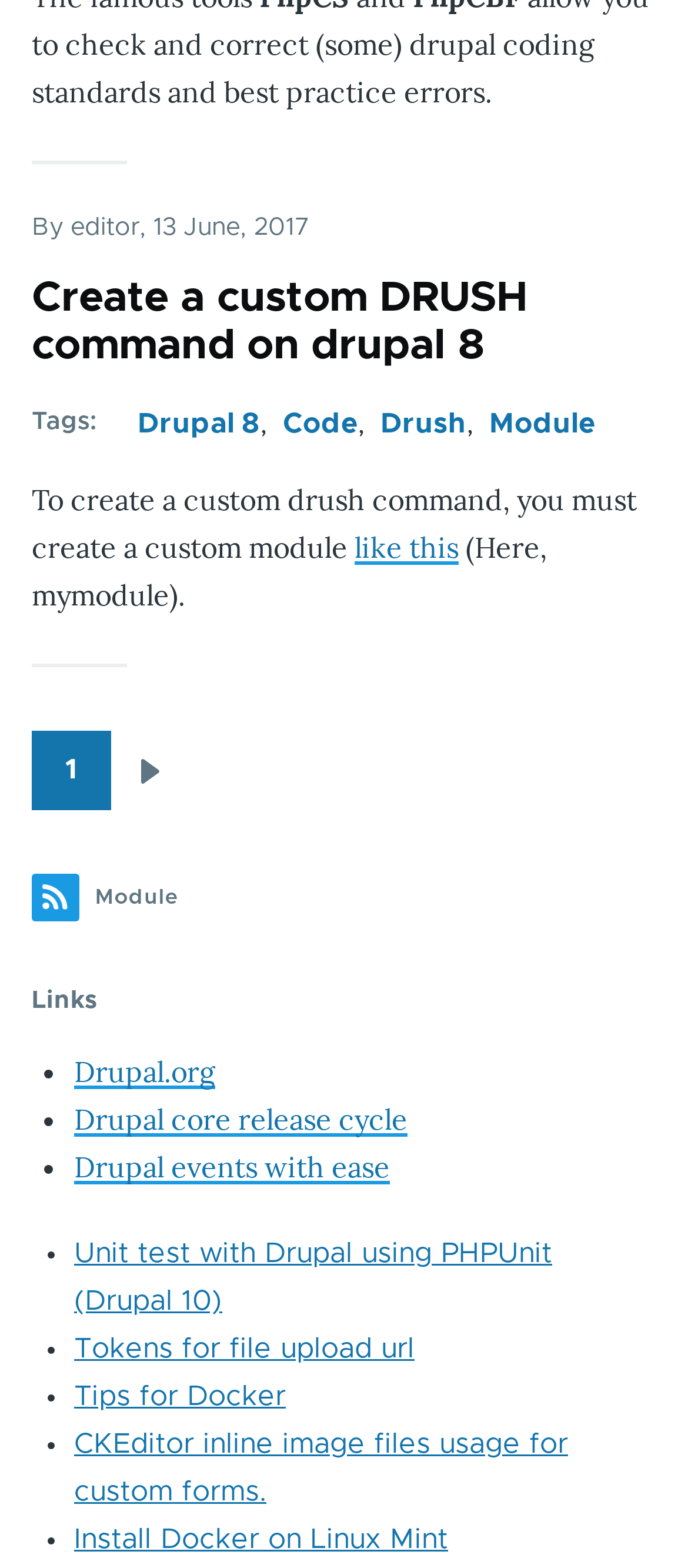Can you show the bounding box coordinates of the region to click on to complete the task described in the instruction: "Click on the 'Create a custom DRUSH command on drupal 8' link"?

[0.046, 0.177, 0.767, 0.238]